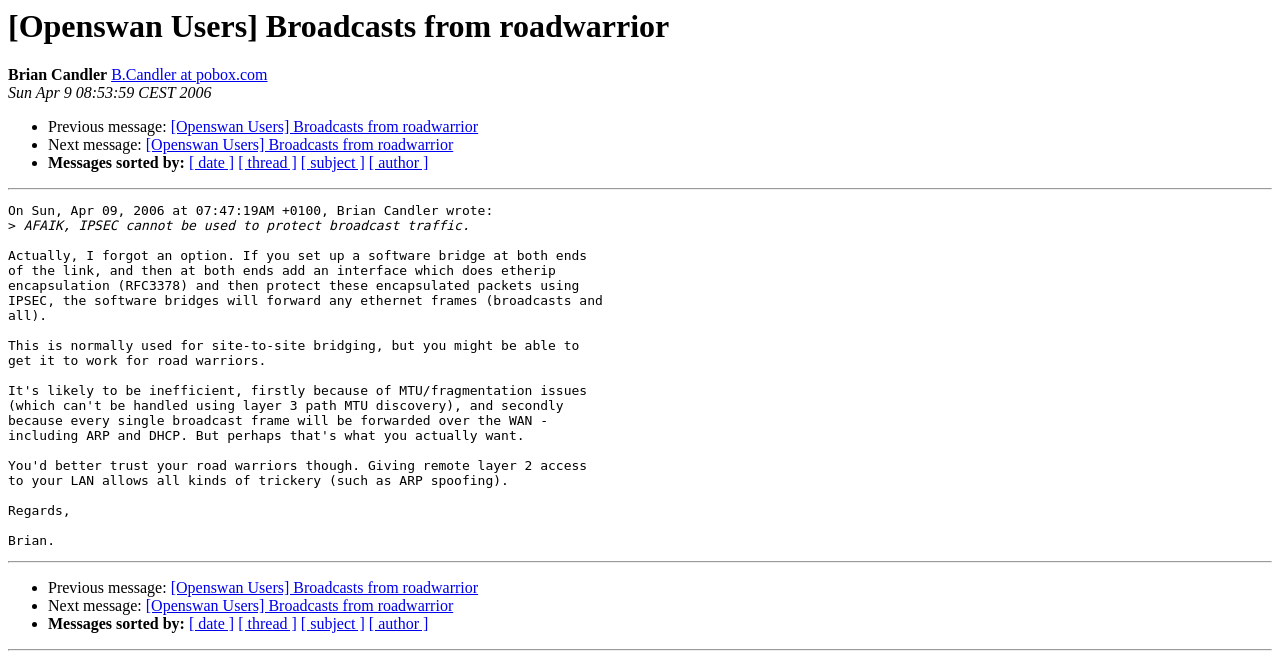Please determine the bounding box coordinates of the element to click on in order to accomplish the following task: "Click the 'EXPLORE OUR SERVICES' link". Ensure the coordinates are four float numbers ranging from 0 to 1, i.e., [left, top, right, bottom].

None